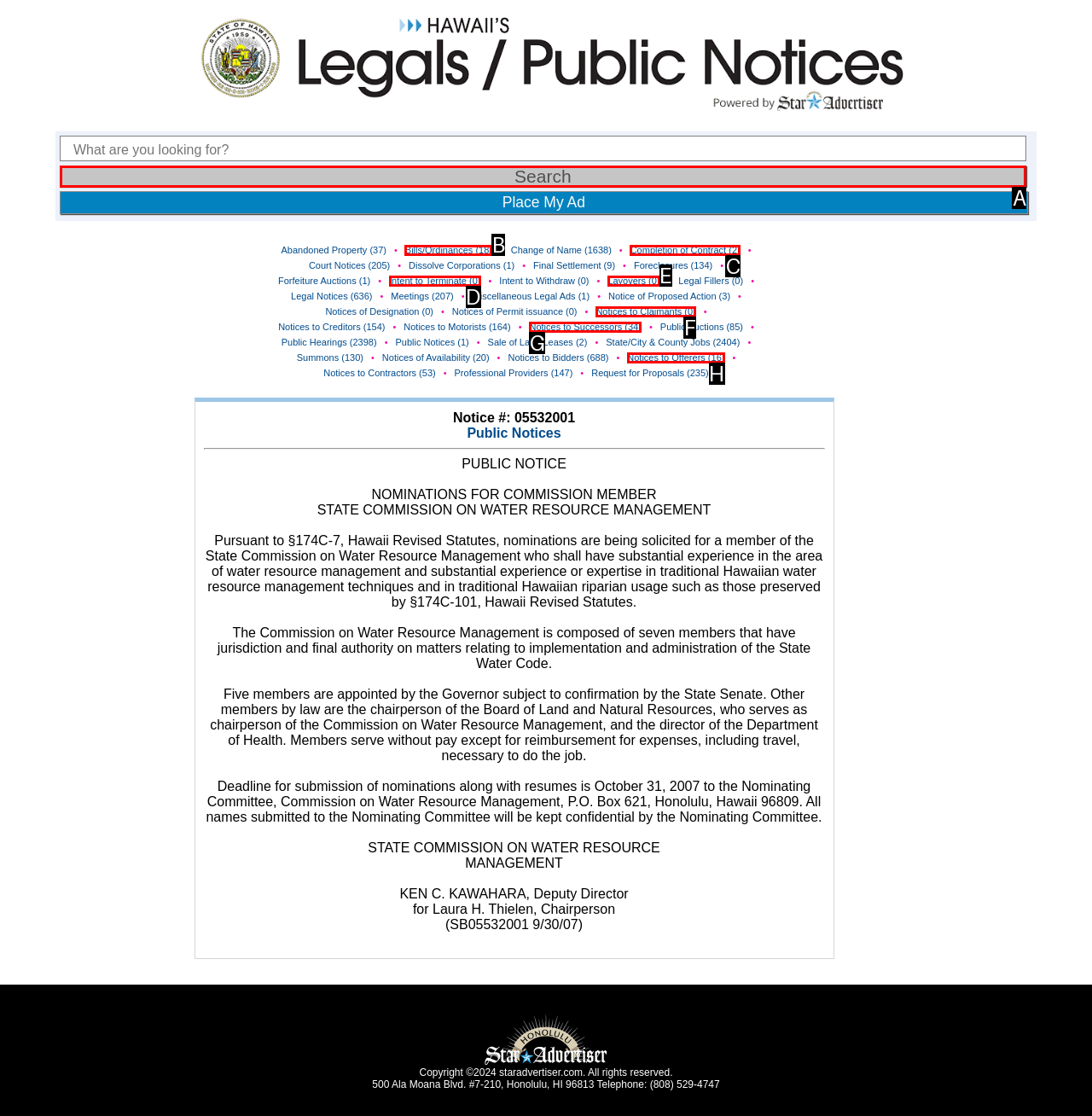Select the letter from the given choices that aligns best with the description: Notices to Offerers (16). Reply with the specific letter only.

H